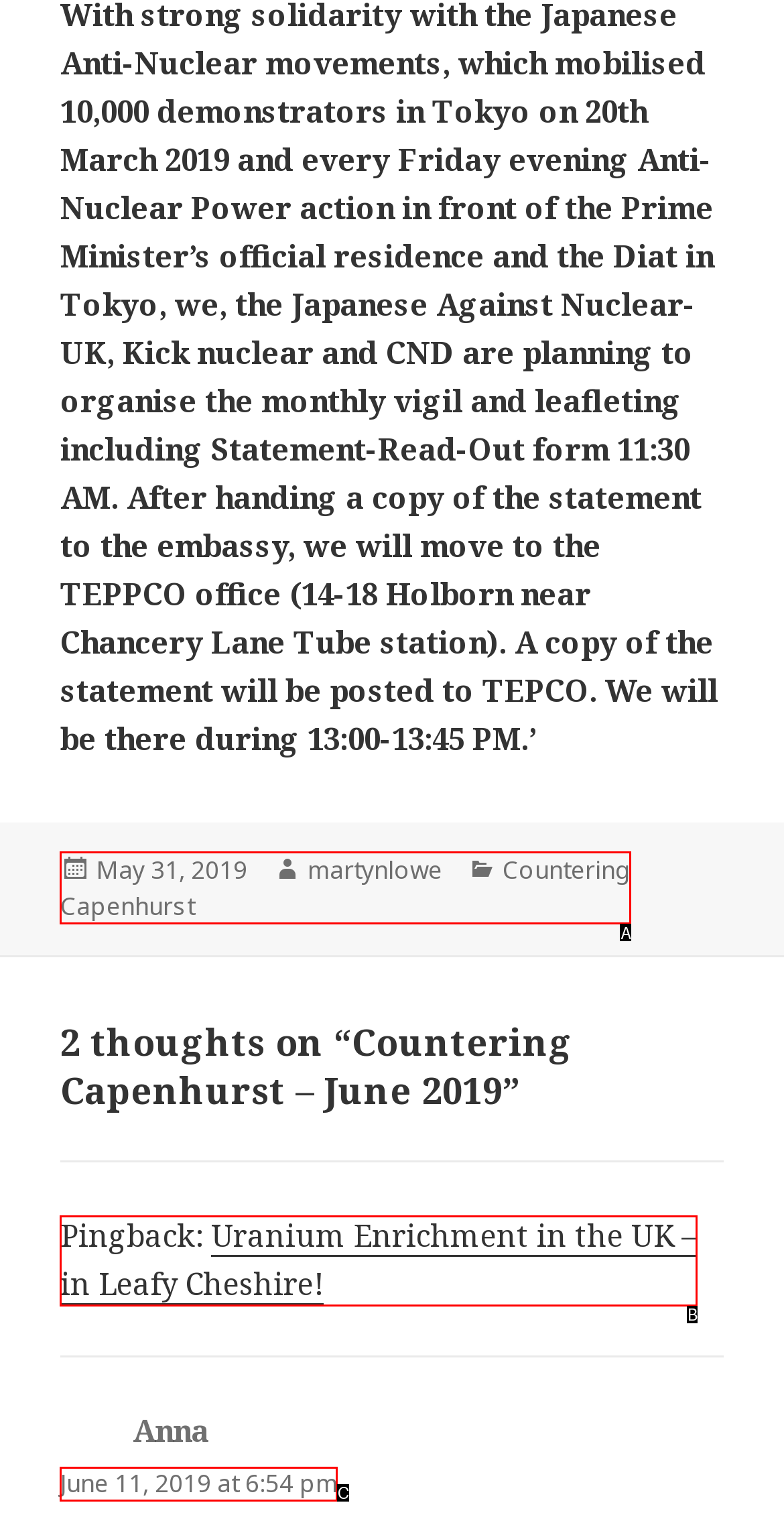Tell me which one HTML element best matches the description: University Specialization Diploma
Answer with the option's letter from the given choices directly.

None